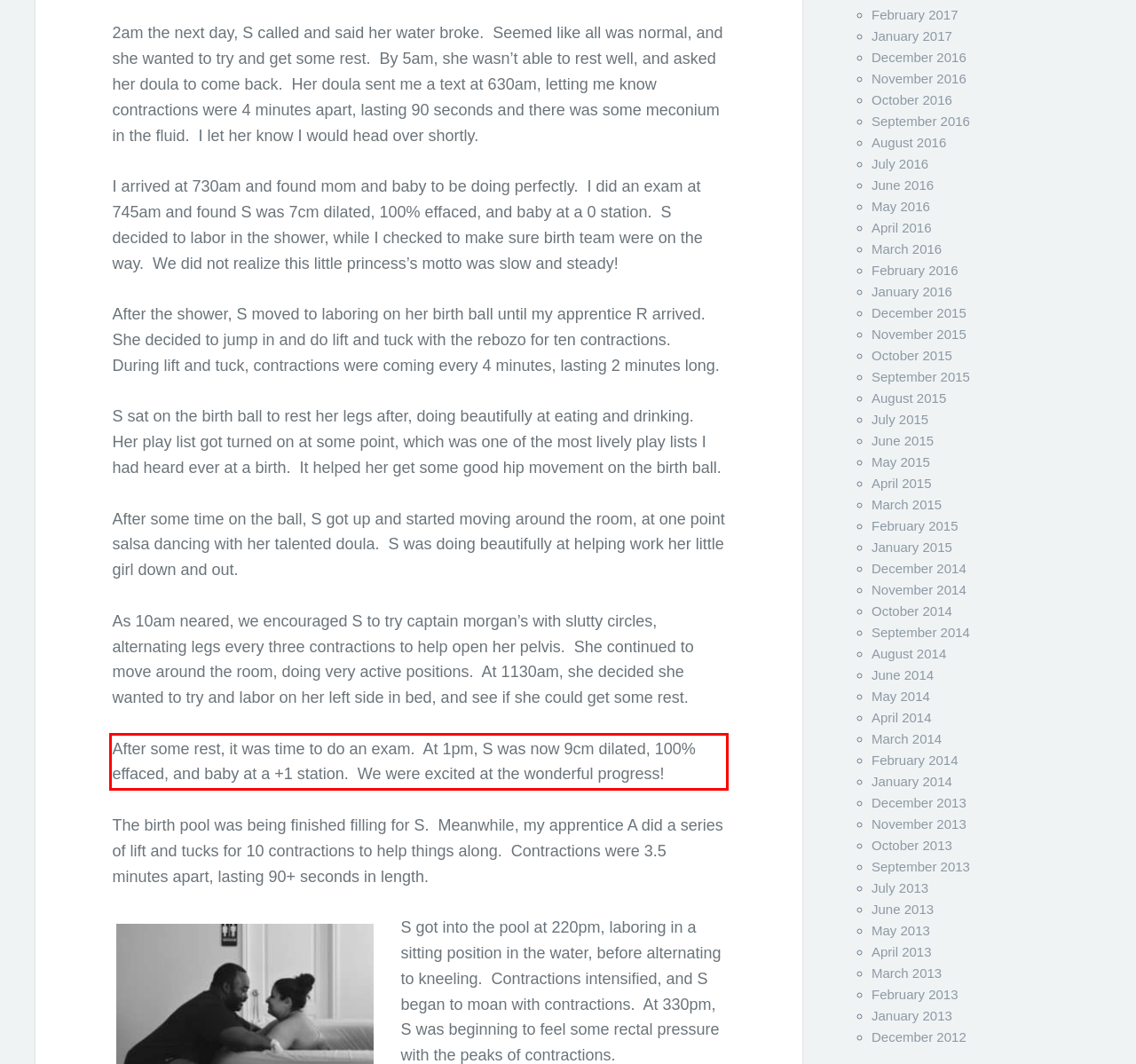Given a webpage screenshot, locate the red bounding box and extract the text content found inside it.

After some rest, it was time to do an exam. At 1pm, S was now 9cm dilated, 100% effaced, and baby at a +1 station. We were excited at the wonderful progress!